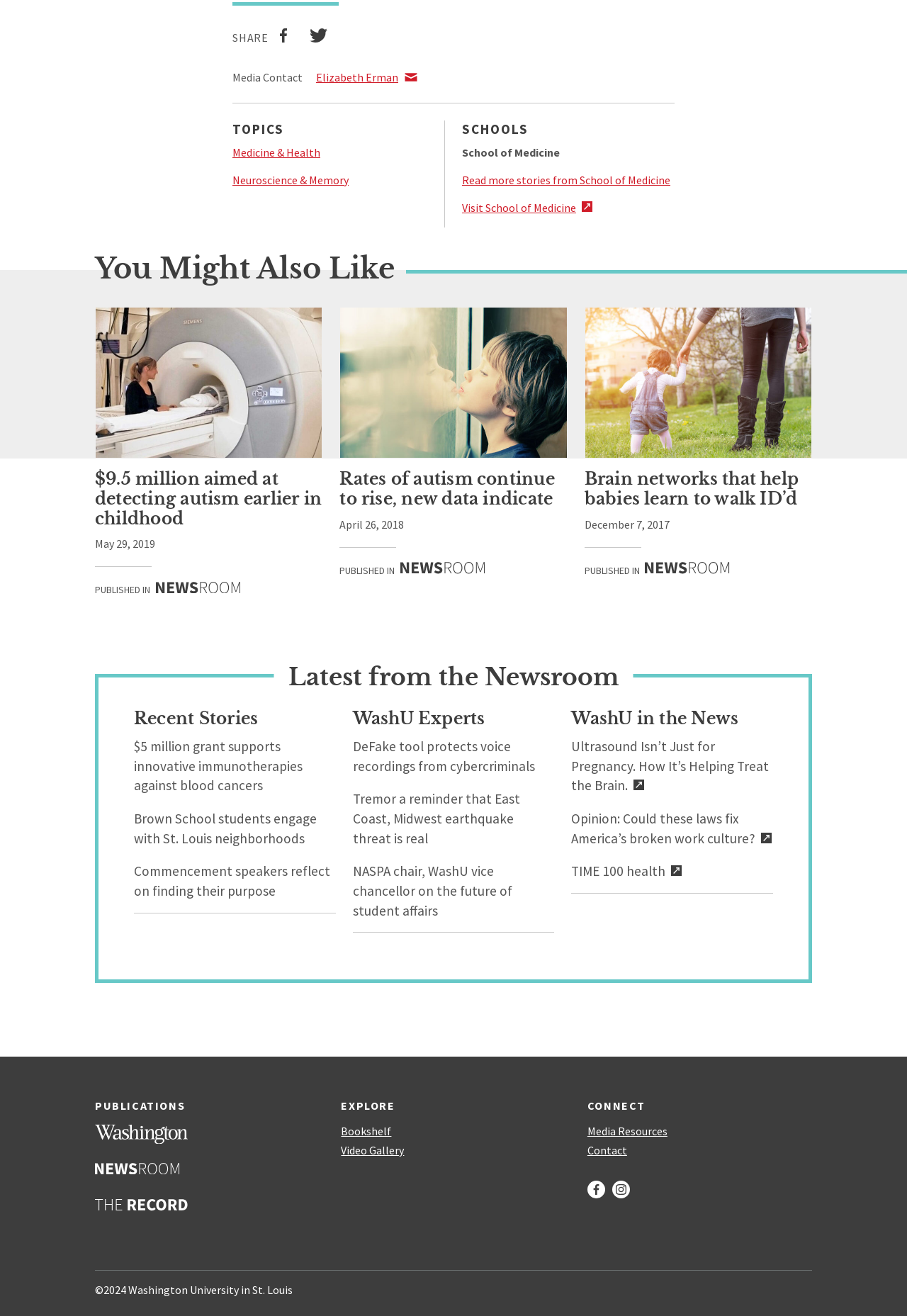Find the bounding box coordinates of the element I should click to carry out the following instruction: "Check Recent Stories".

[0.148, 0.538, 0.285, 0.553]